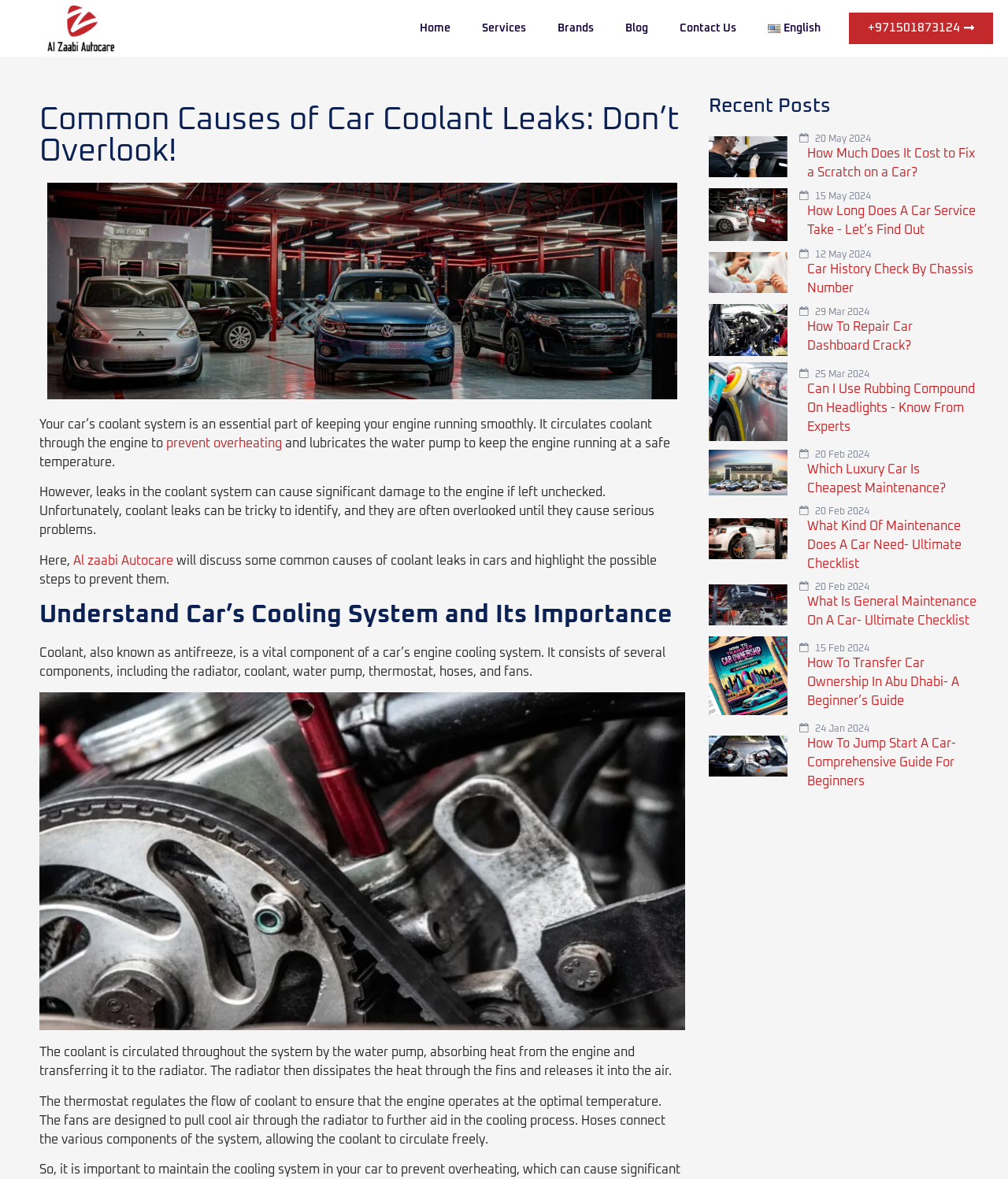Can you pinpoint the bounding box coordinates for the clickable element required for this instruction: "Click the 'Al zaabi Autocare' link"? The coordinates should be four float numbers between 0 and 1, i.e., [left, top, right, bottom].

[0.073, 0.47, 0.172, 0.481]